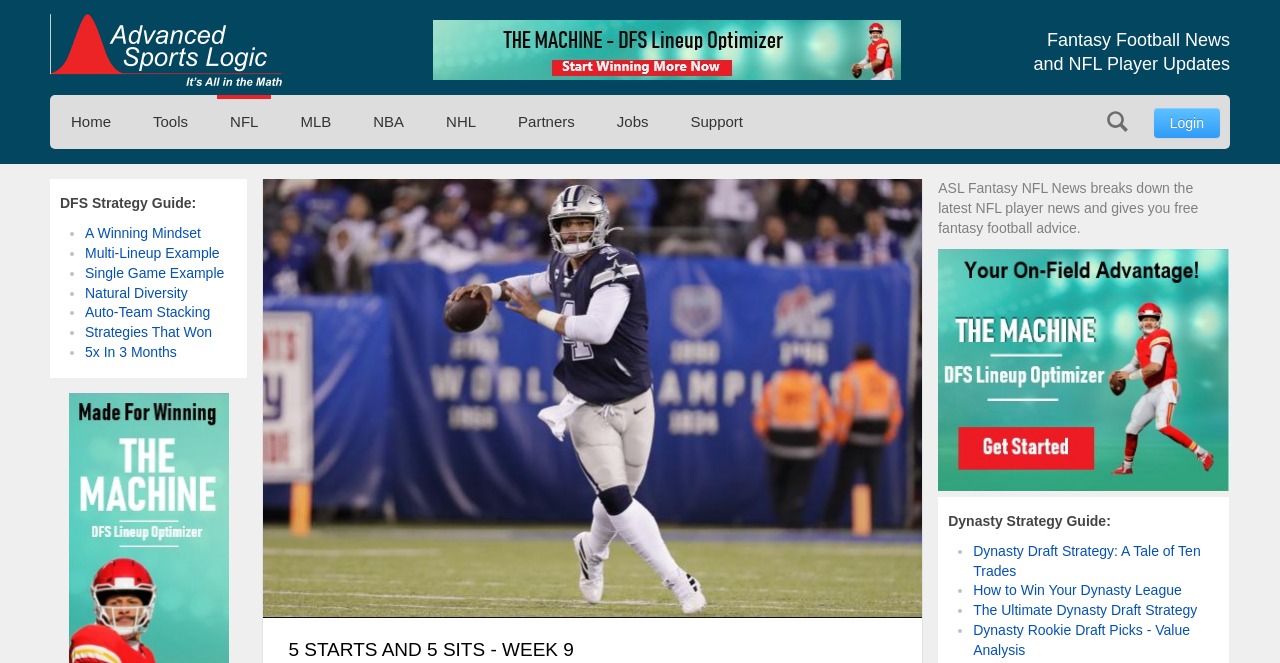Please give a succinct answer to the question in one word or phrase:
What is the main topic of this webpage?

Fantasy Football